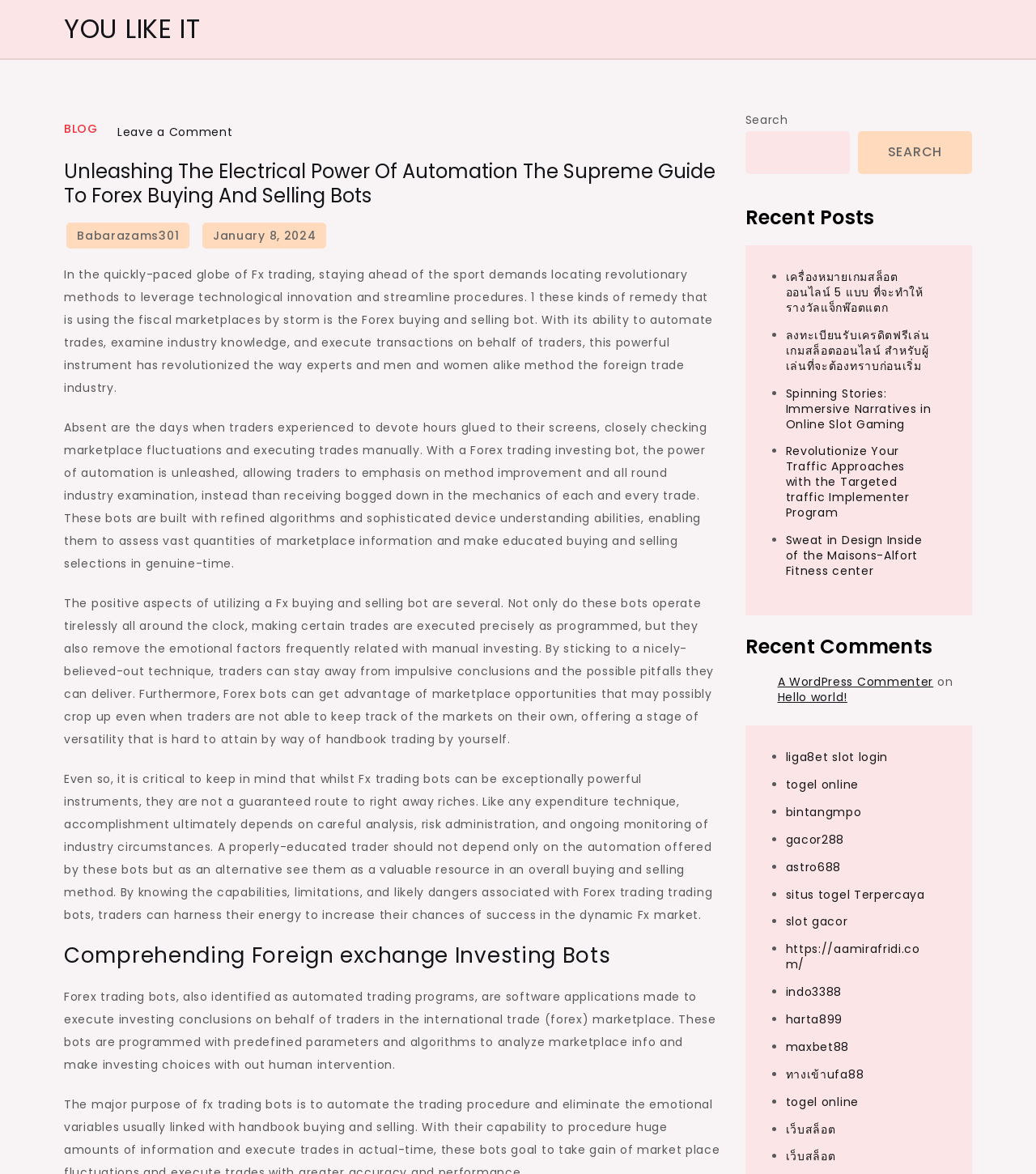Identify the bounding box coordinates of the clickable region to carry out the given instruction: "Read recent posts".

[0.719, 0.176, 0.938, 0.195]